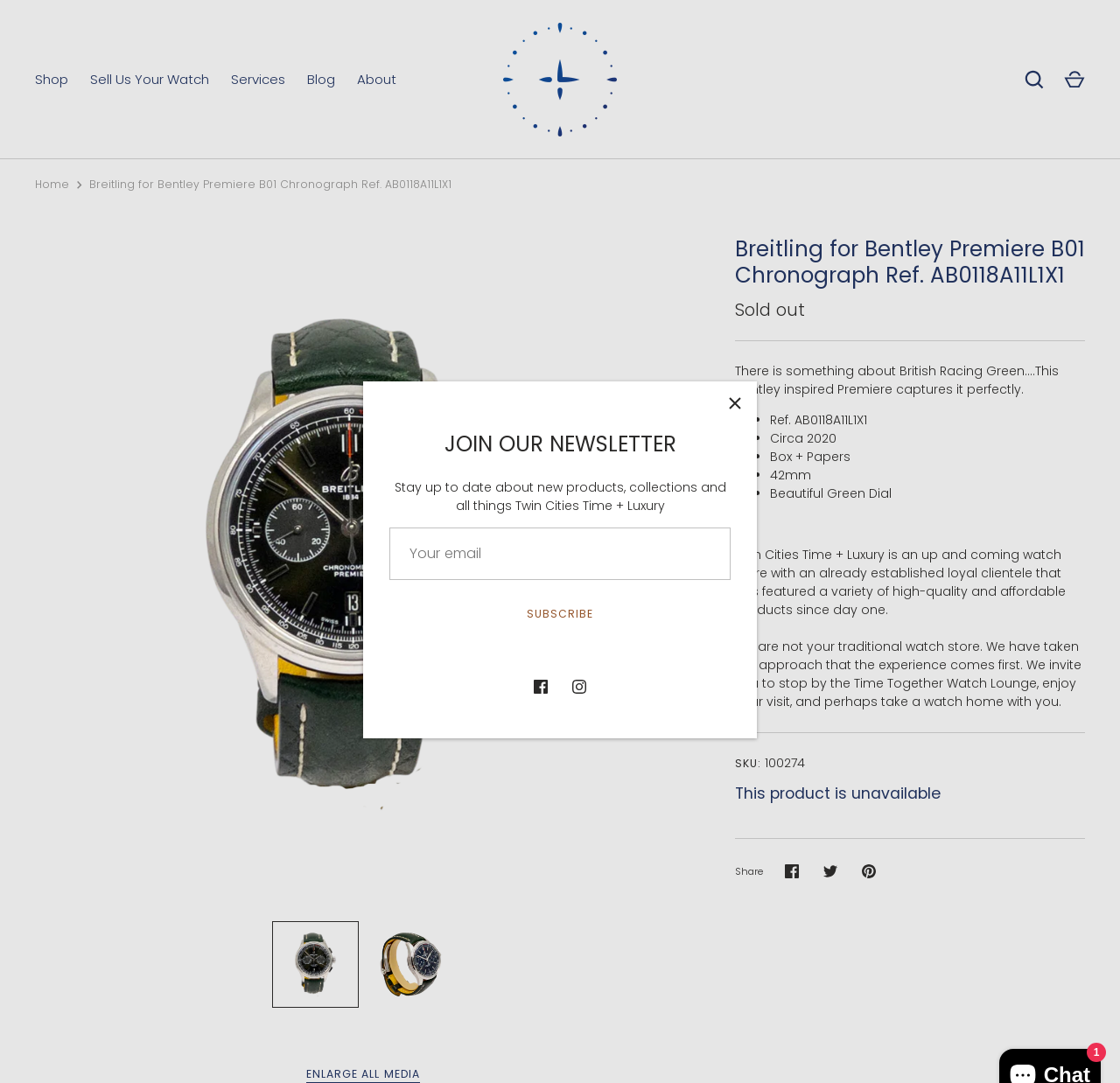Locate the bounding box coordinates of the area you need to click to fulfill this instruction: 'Contact Us'. The coordinates must be in the form of four float numbers ranging from 0 to 1: [left, top, right, bottom].

[0.089, 0.105, 0.195, 0.128]